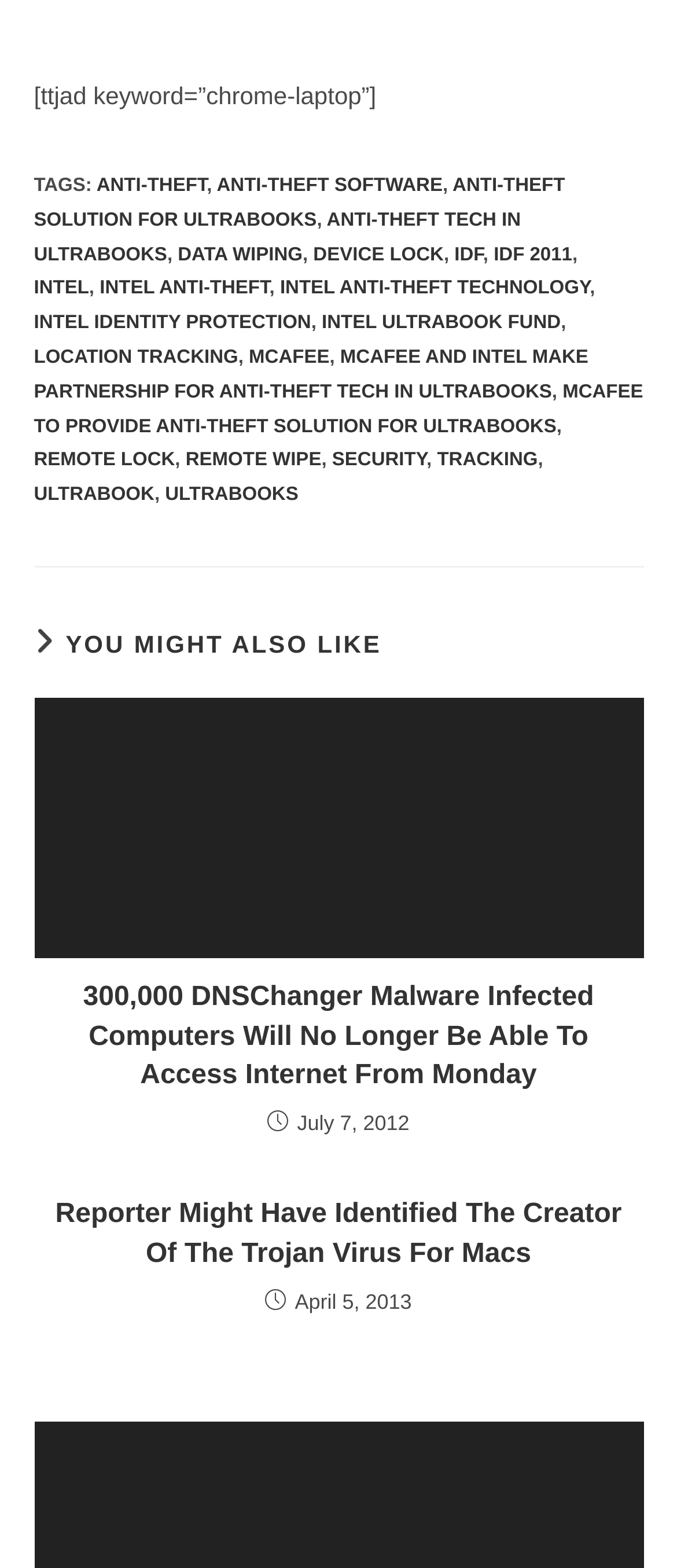What is the date of the second article?
Using the visual information from the image, give a one-word or short-phrase answer.

April 5, 2013